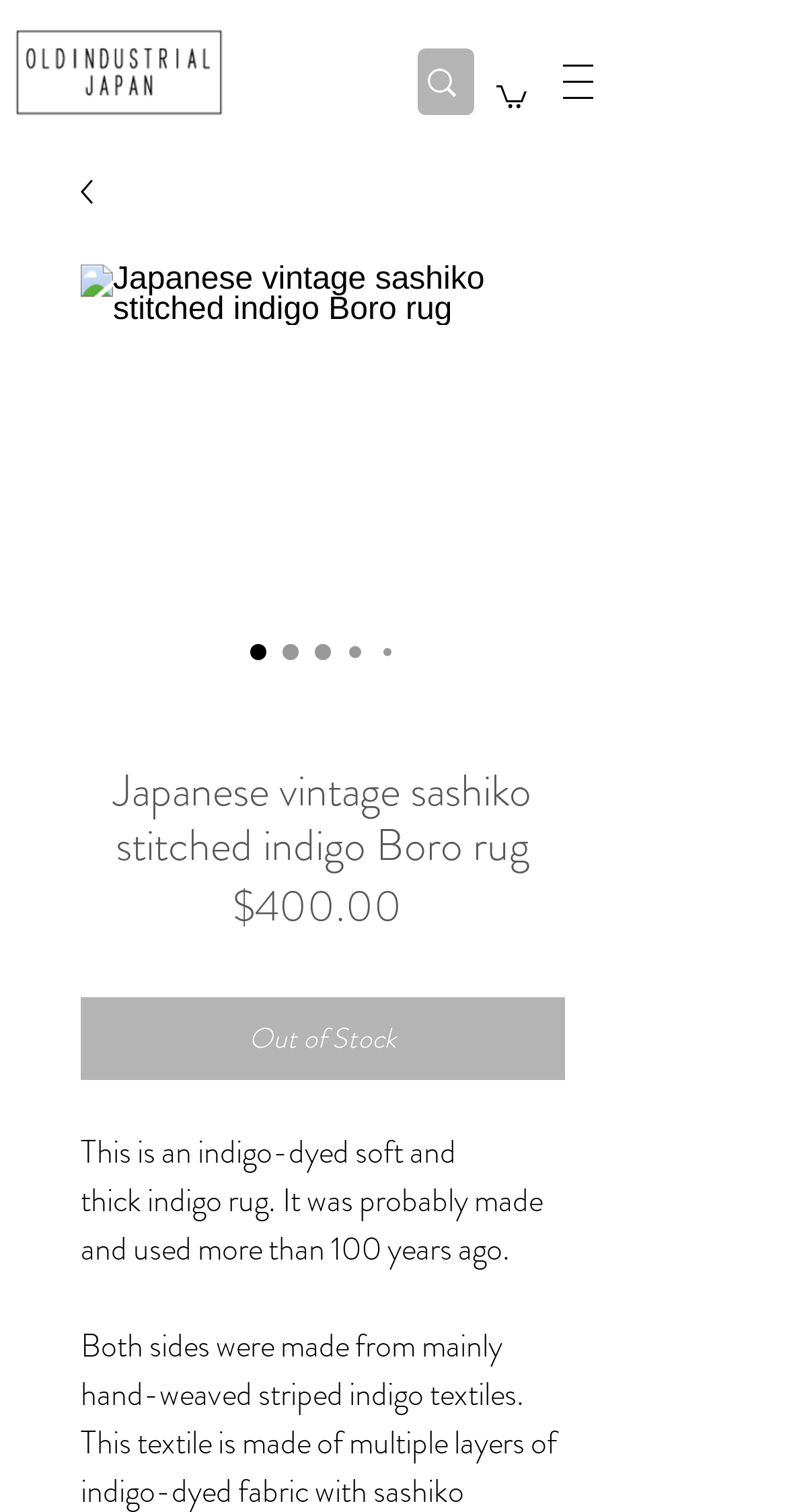What is the condition of the button?
Look at the image and construct a detailed response to the question.

I found the condition of the button by looking at the button element that says 'Out of Stock' and noticing that it has a 'disabled: True' attribute, which indicates that the button is currently disabled.